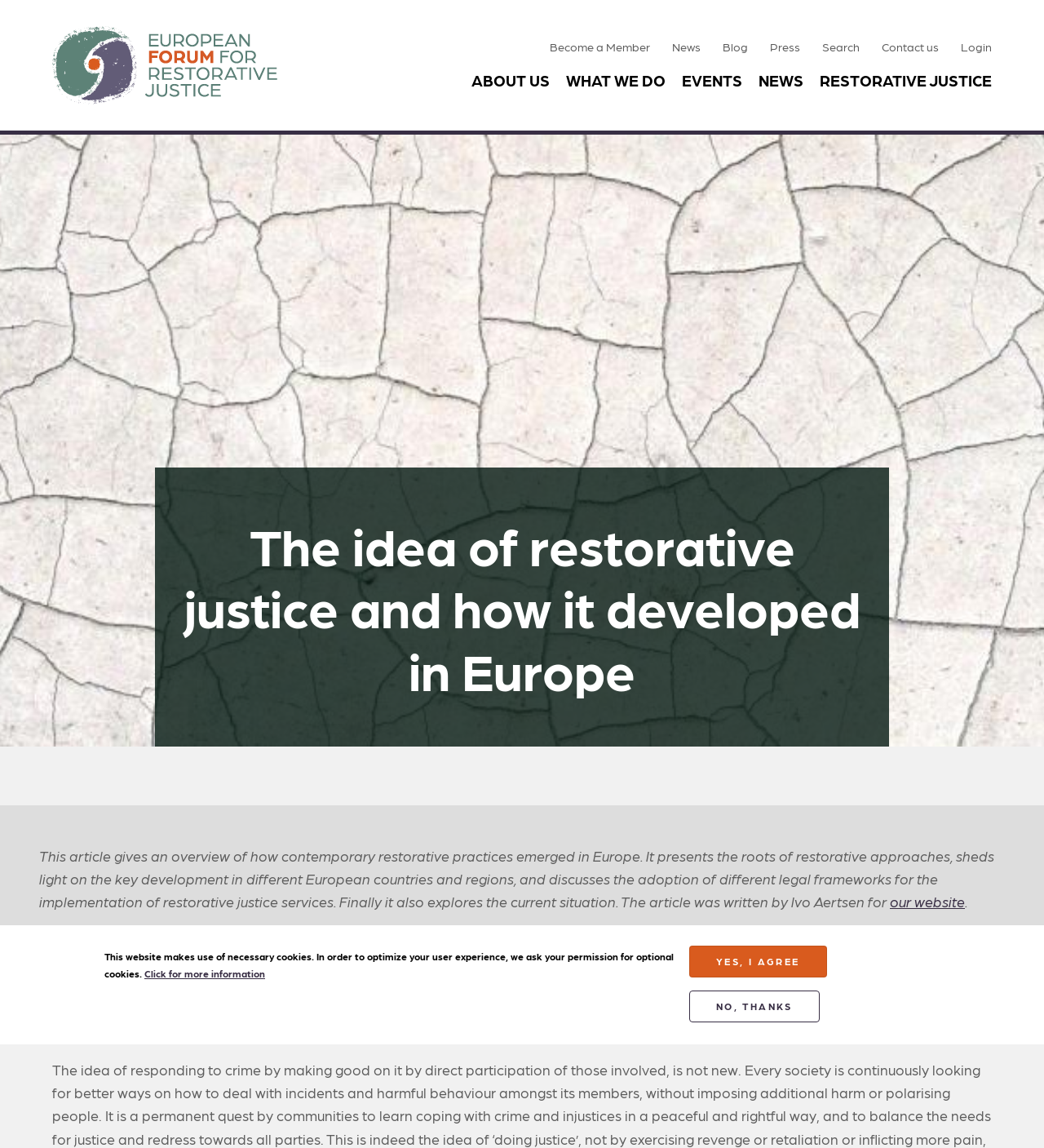Given the description parent_node: EMAIL name="tx_dwforms_form[newsletter][email]" placeholder="Email", predict the bounding box coordinates of the UI element. Ensure the coordinates are in the format (top-left x, top-left y, bottom-right x, bottom-right y) and all values are between 0 and 1.

None